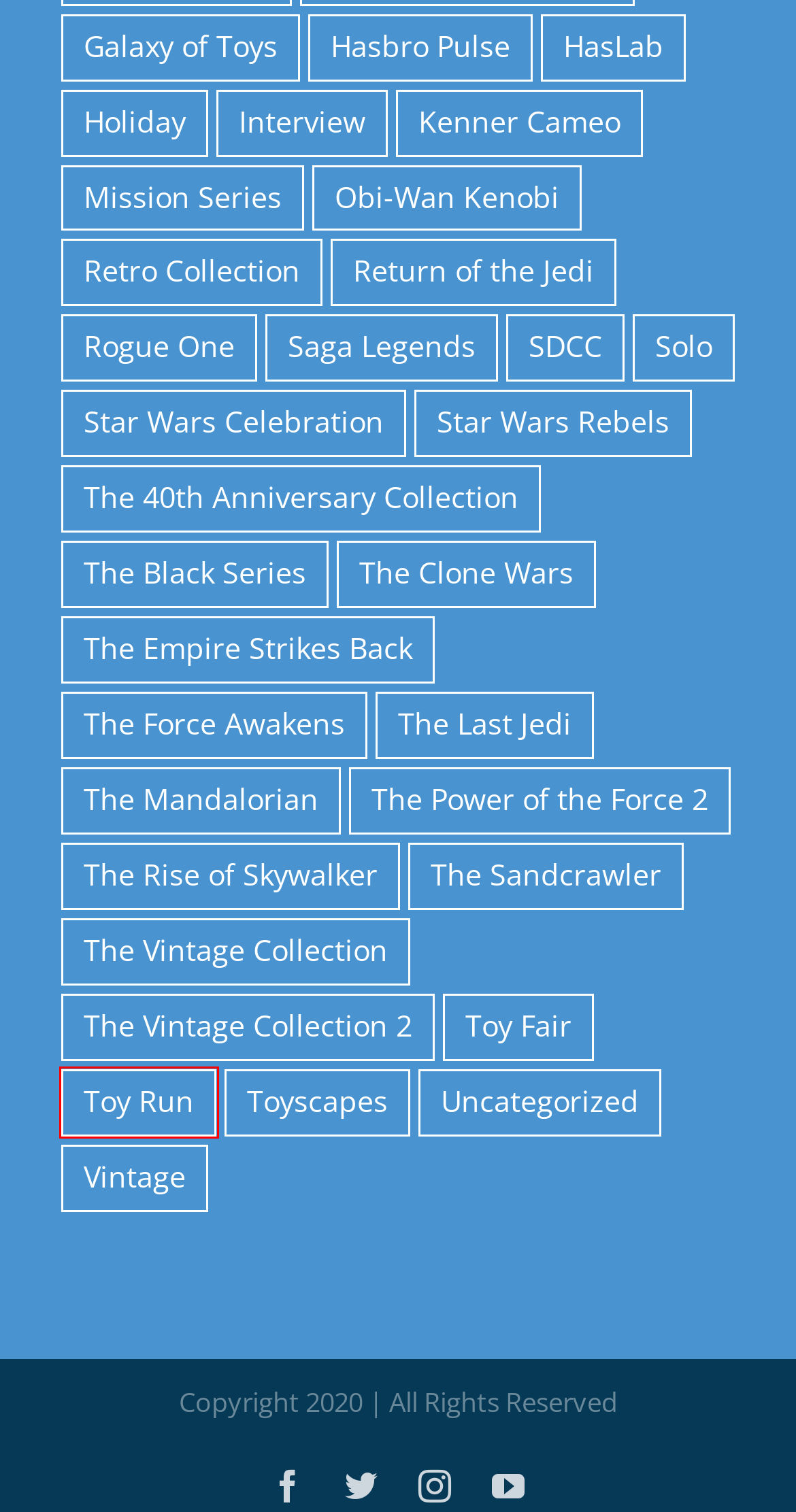You are given a screenshot of a webpage with a red rectangle bounding box around a UI element. Select the webpage description that best matches the new webpage after clicking the element in the bounding box. Here are the candidates:
A. Mission Series – From 4-LOM to Zuckuss.com
B. Holiday – From 4-LOM to Zuckuss.com
C. The Empire Strikes Back – From 4-LOM to Zuckuss.com
D. Obi-Wan Kenobi – From 4-LOM to Zuckuss.com
E. Toy Run – From 4-LOM to Zuckuss.com
F. Saga Legends – From 4-LOM to Zuckuss.com
G. Vintage – From 4-LOM to Zuckuss.com
H. Hasbro Pulse – From 4-LOM to Zuckuss.com

E